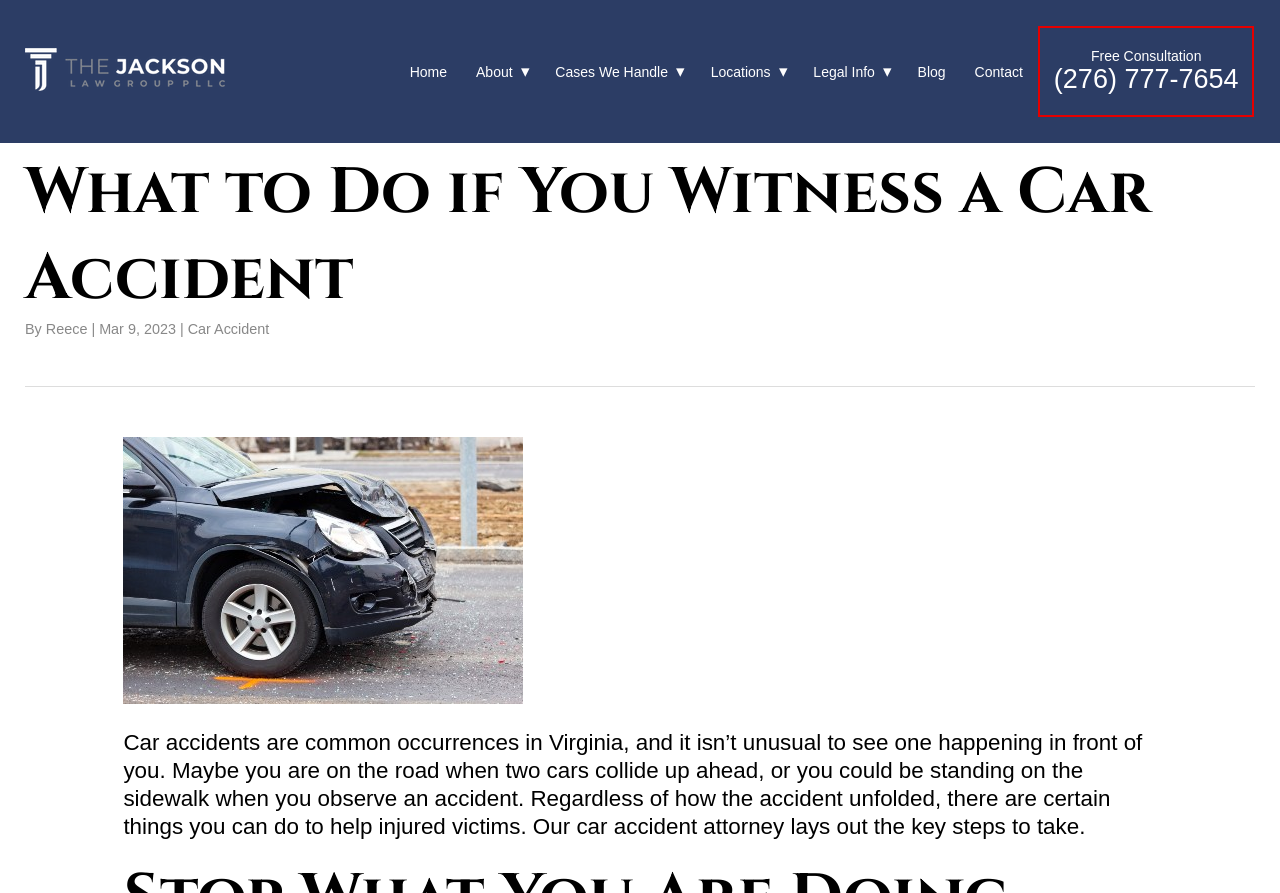What is the profession of the person mentioned in the article?
Using the image as a reference, deliver a detailed and thorough answer to the question.

The profession of the person mentioned in the article can be determined by looking at the sentence 'Our car accident attorney lays out the key steps to take.' which indicates that the person is a car accident attorney.